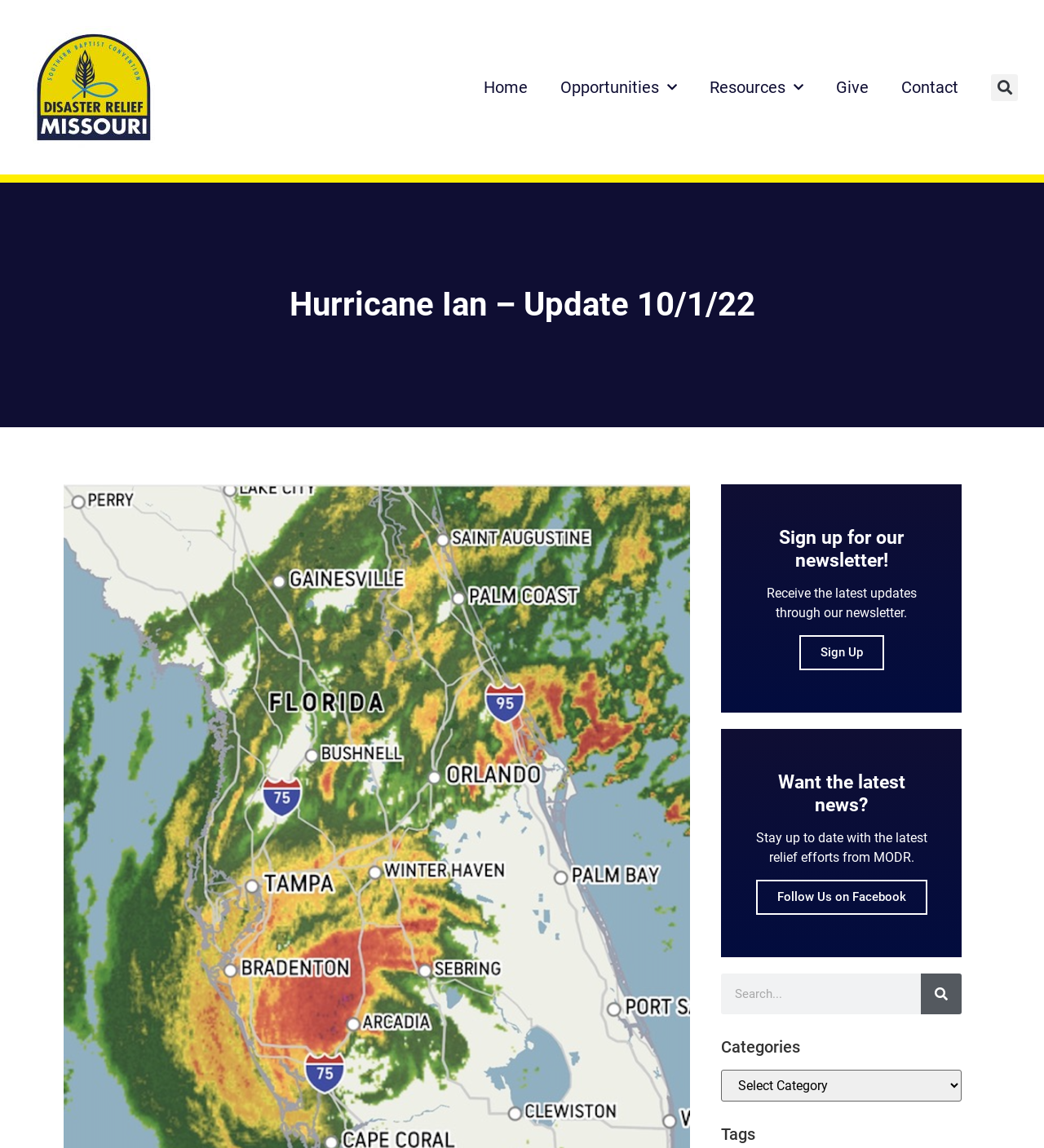Locate the bounding box coordinates of the element that needs to be clicked to carry out the instruction: "Follow on Facebook". The coordinates should be given as four float numbers ranging from 0 to 1, i.e., [left, top, right, bottom].

[0.691, 0.635, 0.921, 0.834]